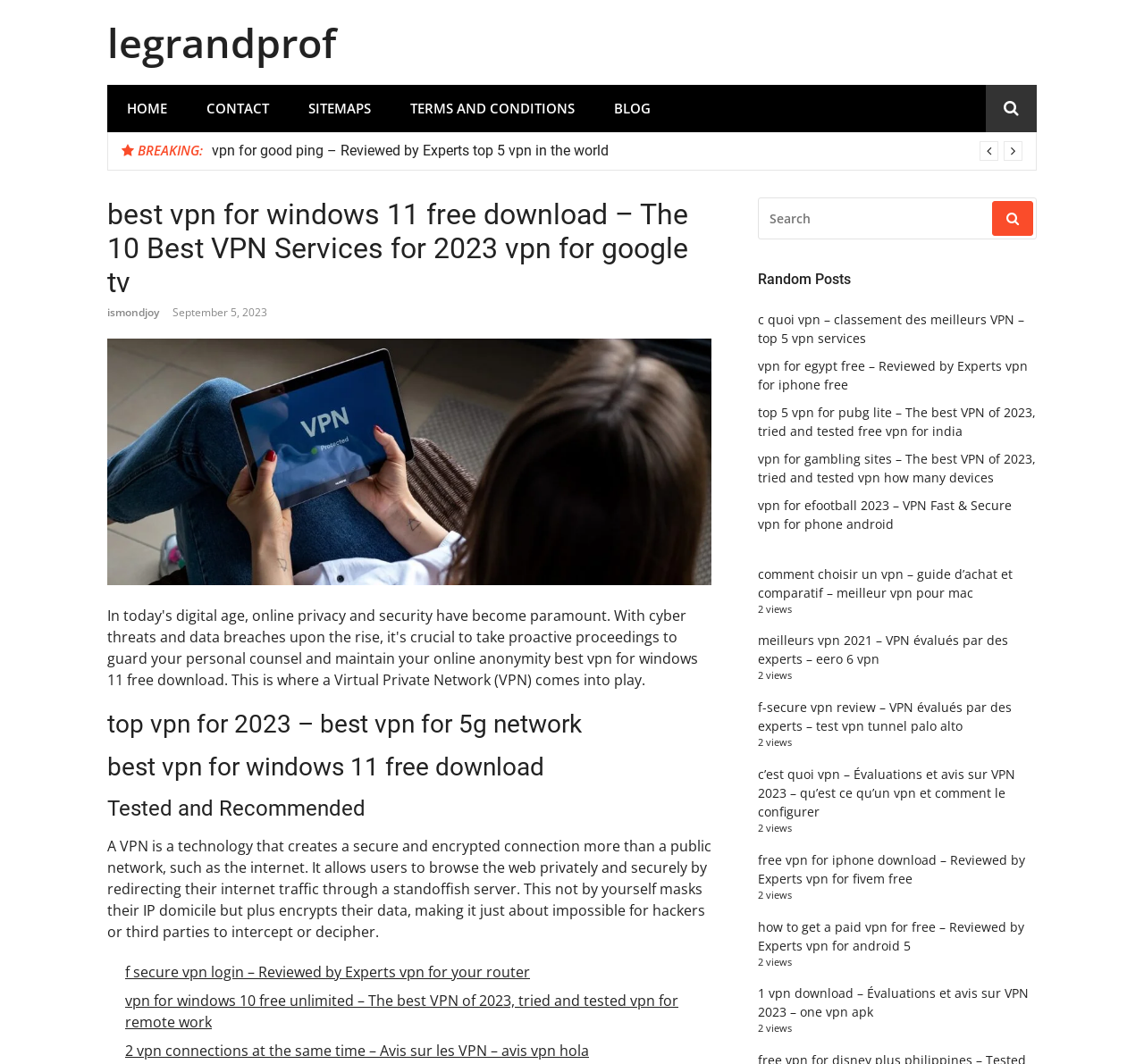Determine the bounding box coordinates of the area to click in order to meet this instruction: "Read the article about 'vpn for good ping'".

[0.185, 0.132, 0.894, 0.151]